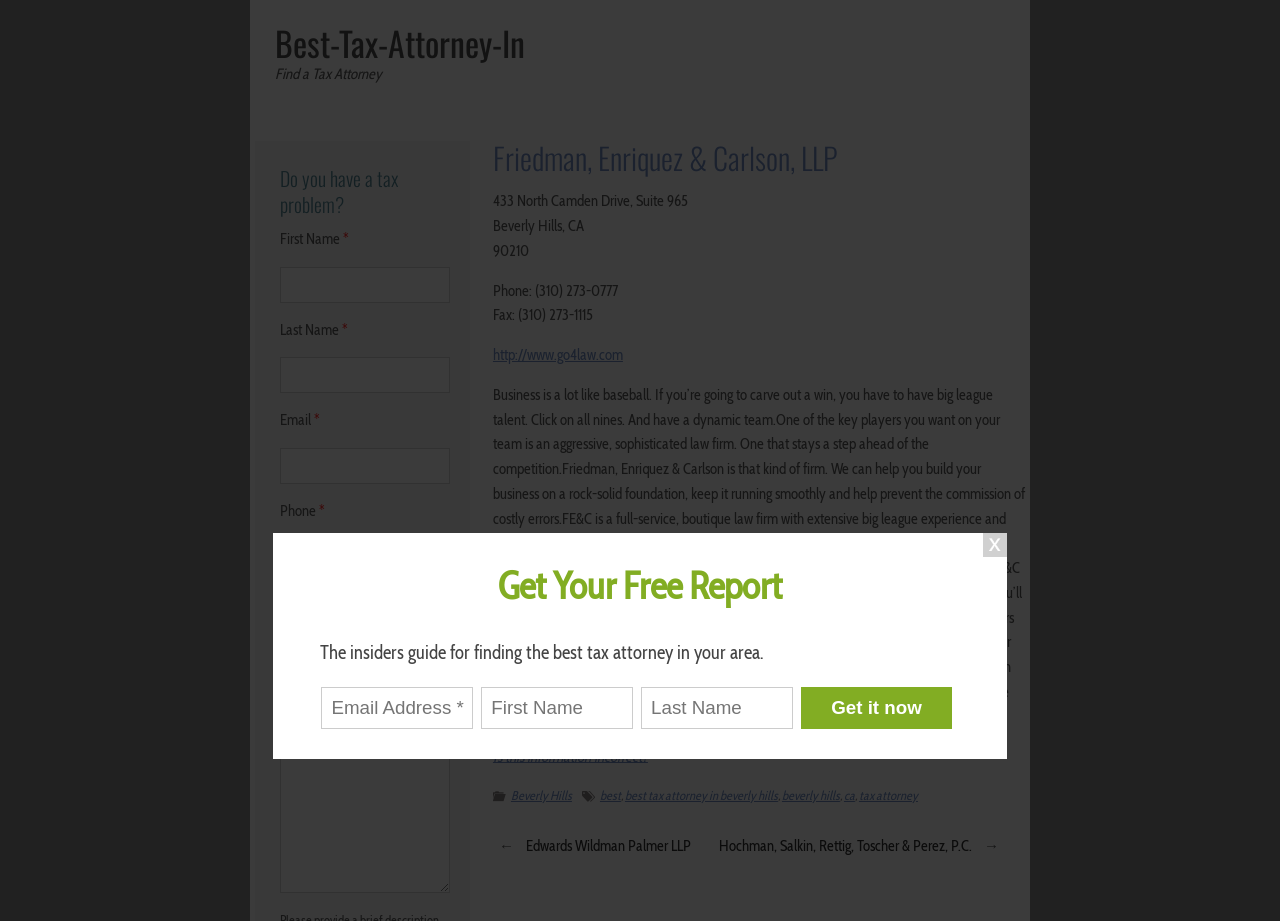Bounding box coordinates are specified in the format (top-left x, top-left y, bottom-right x, bottom-right y). All values are floating point numbers bounded between 0 and 1. Please provide the bounding box coordinate of the region this sentence describes: name="your-message"

[0.219, 0.738, 0.351, 0.97]